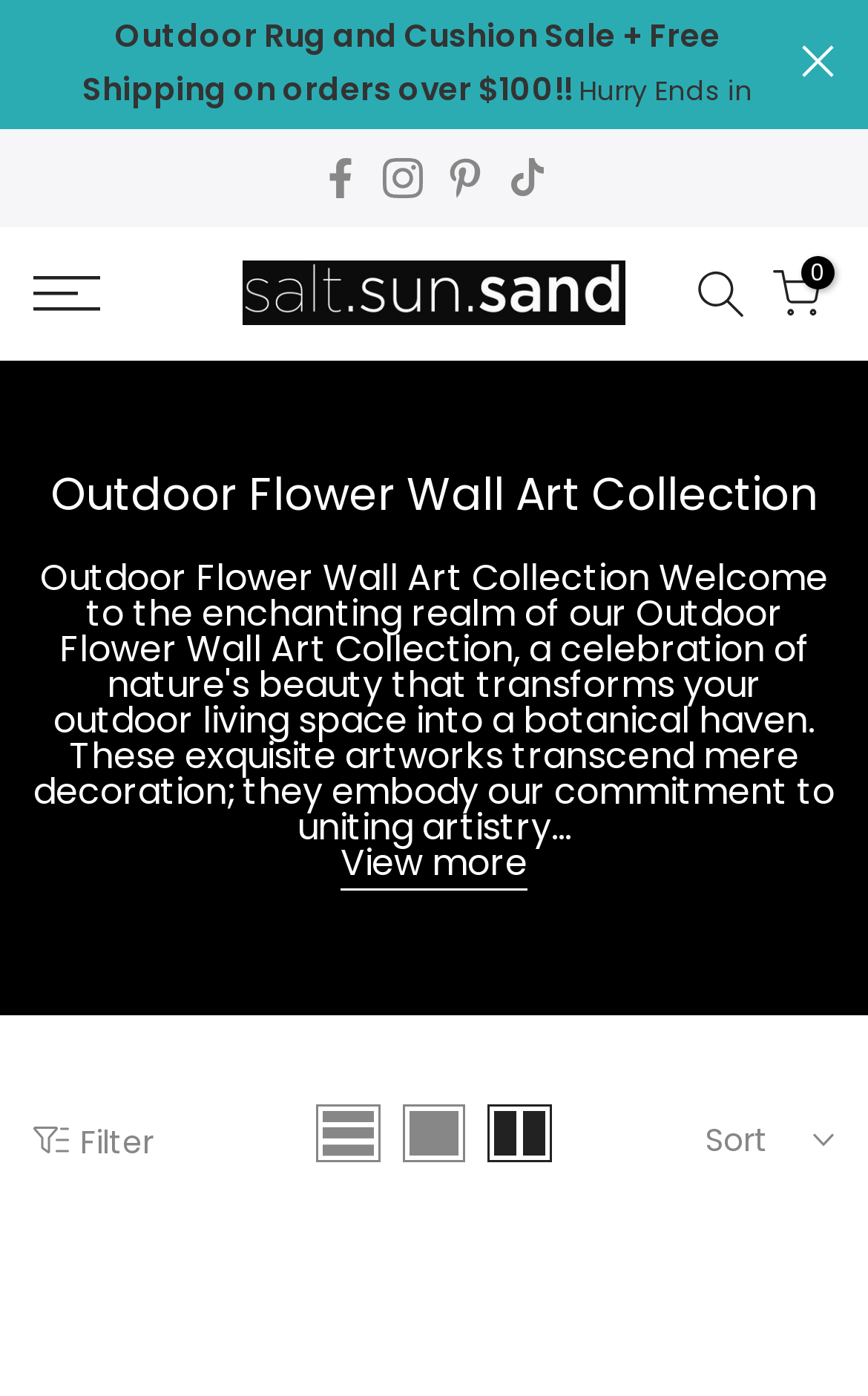Please identify the bounding box coordinates of the element I should click to complete this instruction: 'Sort the products'. The coordinates should be given as four float numbers between 0 and 1, like this: [left, top, right, bottom].

[0.774, 0.792, 0.962, 0.843]